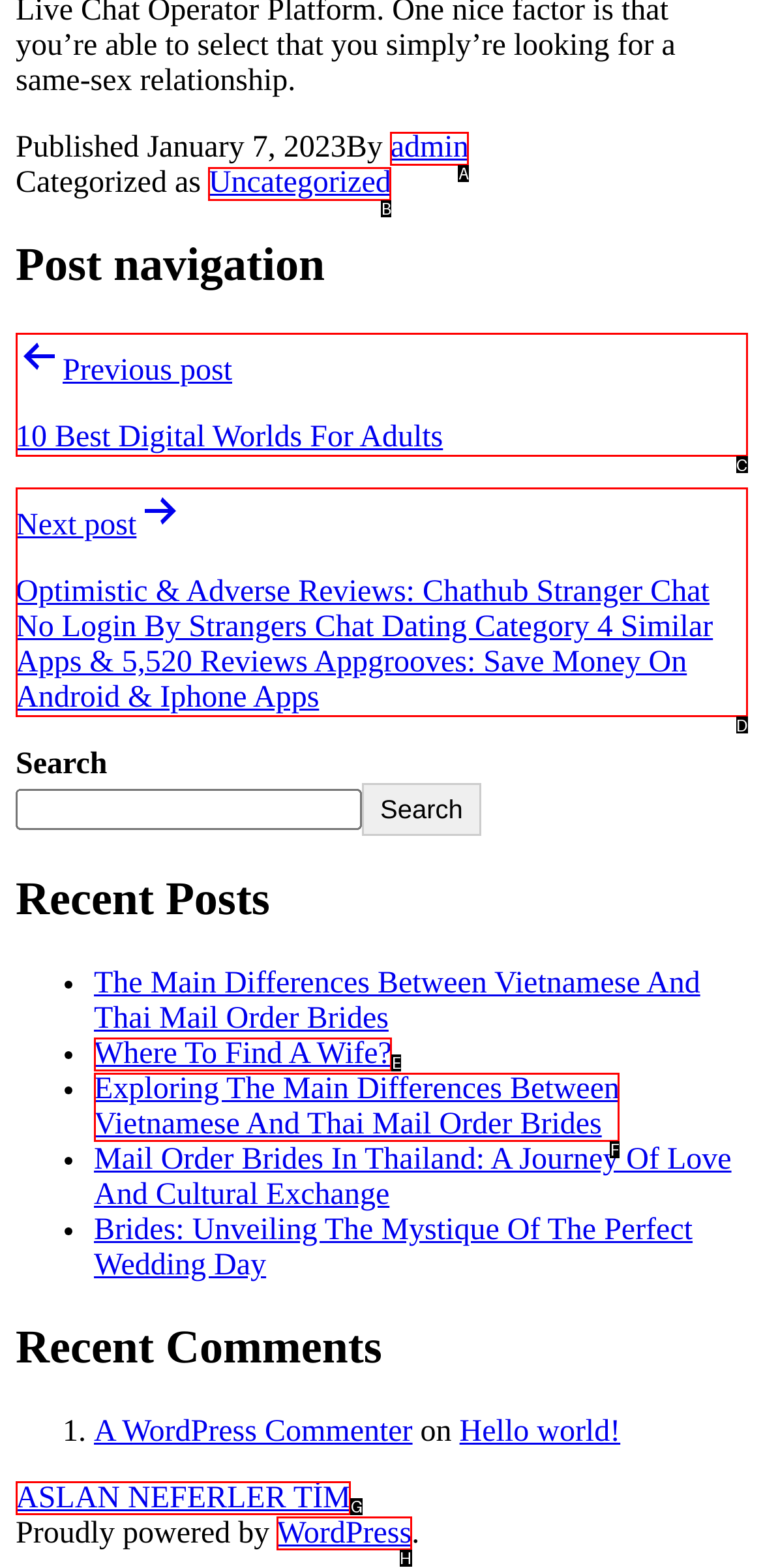Which HTML element among the options matches this description: Where To Find A Wife?? Answer with the letter representing your choice.

E